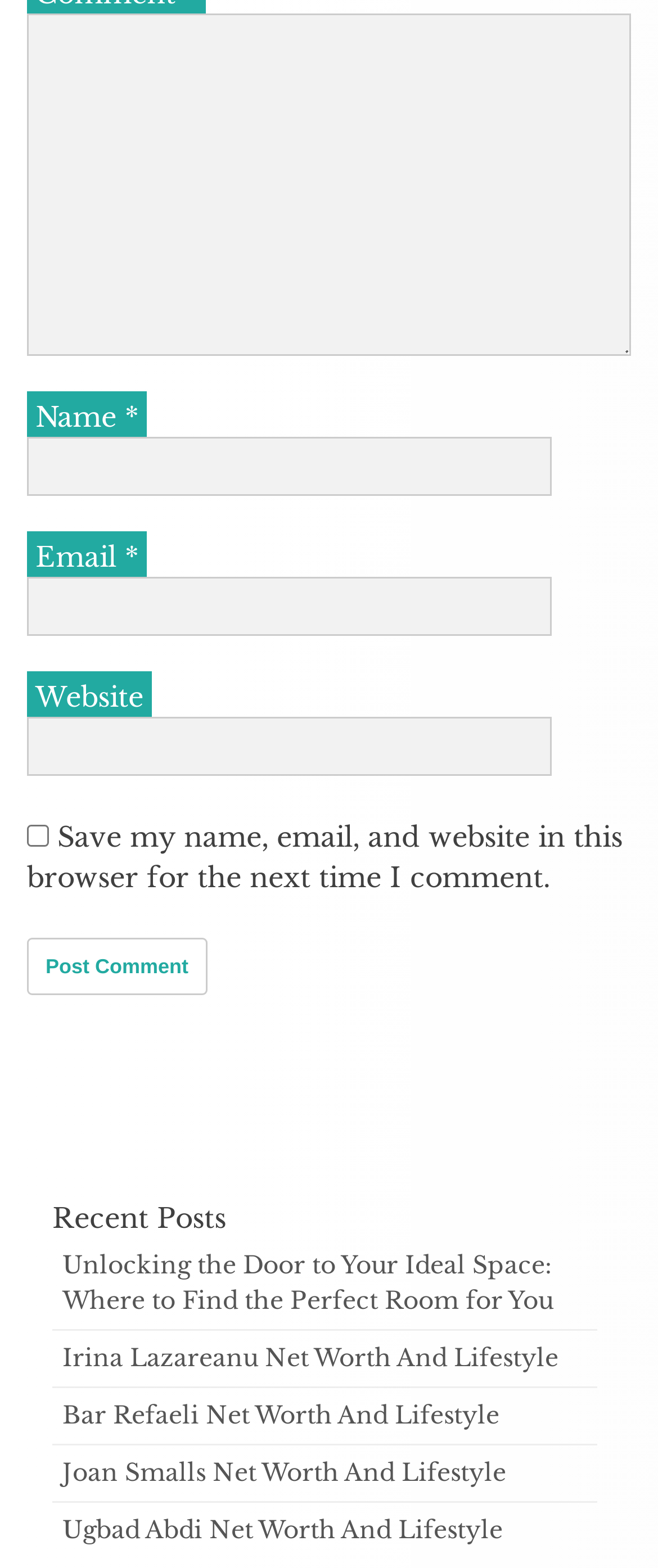Identify the bounding box coordinates for the element that needs to be clicked to fulfill this instruction: "Input your email". Provide the coordinates in the format of four float numbers between 0 and 1: [left, top, right, bottom].

[0.041, 0.367, 0.838, 0.405]